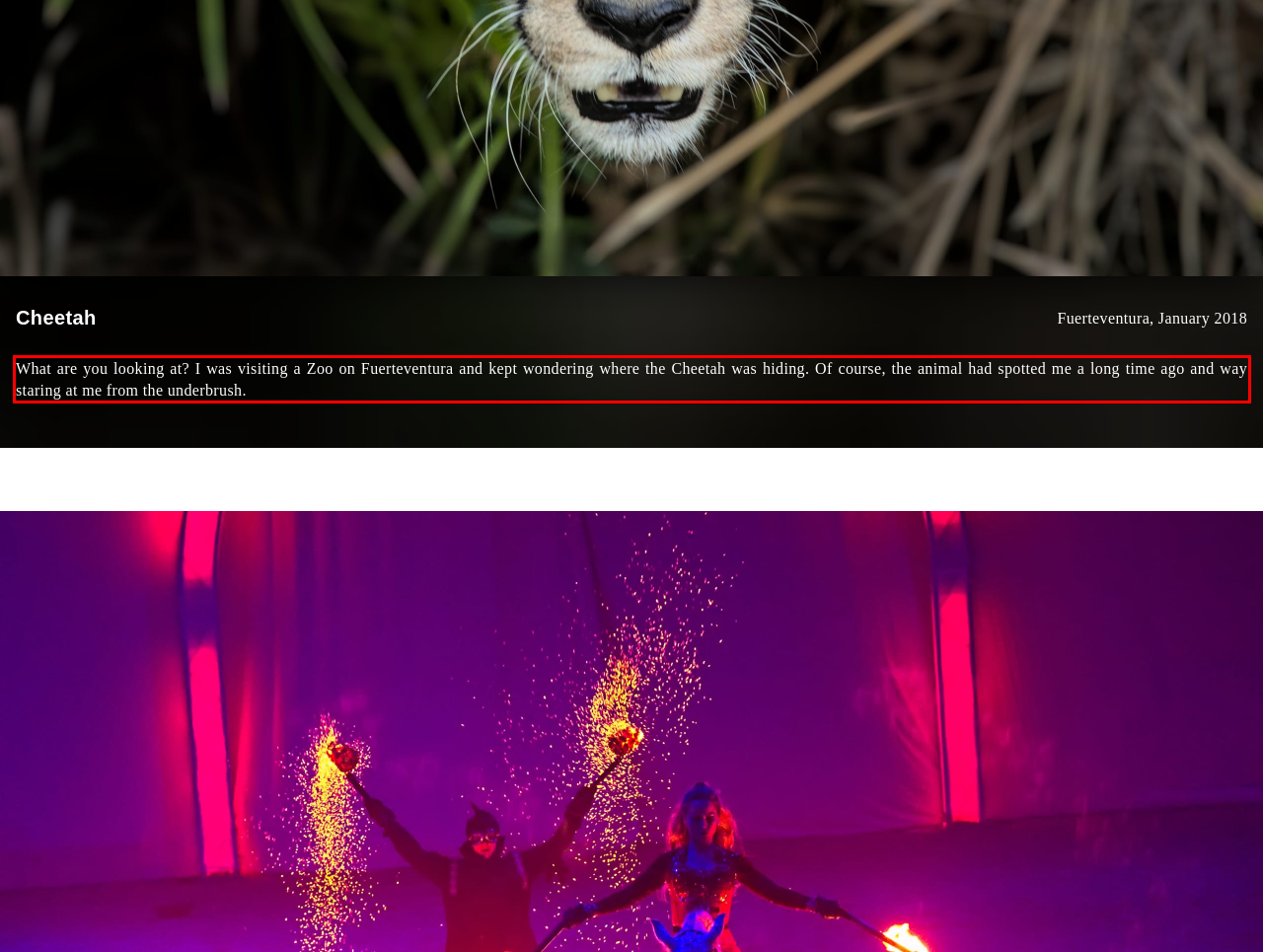Please perform OCR on the text content within the red bounding box that is highlighted in the provided webpage screenshot.

What are you looking at? I was visiting a Zoo on Fuerteventura and kept wondering where the Cheetah was hiding. Of course, the animal had spotted me a long time ago and way staring at me from the underbrush.